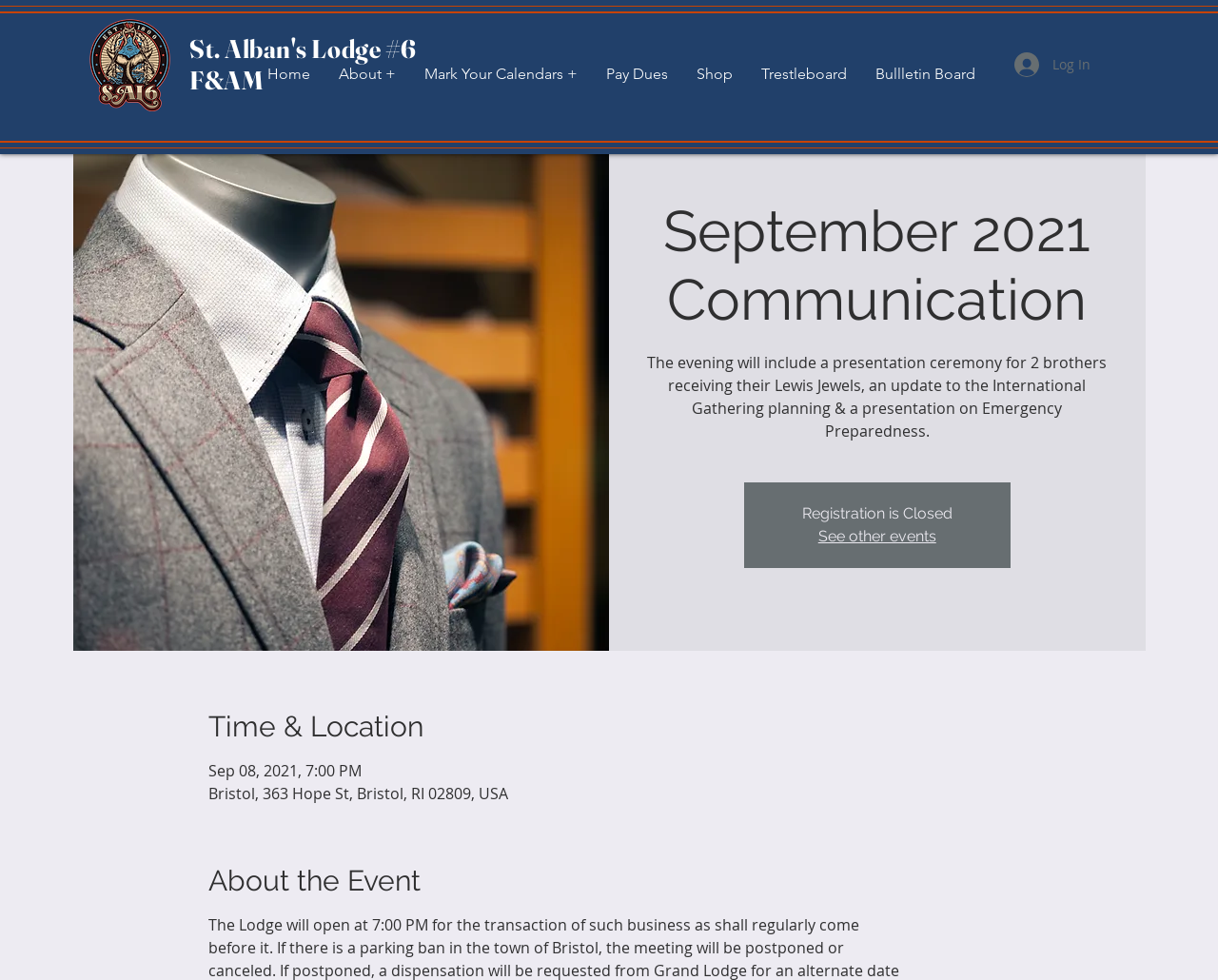Bounding box coordinates are specified in the format (top-left x, top-left y, bottom-right x, bottom-right y). All values are floating point numbers bounded between 0 and 1. Please provide the bounding box coordinate of the region this sentence describes: See other events

[0.672, 0.538, 0.769, 0.556]